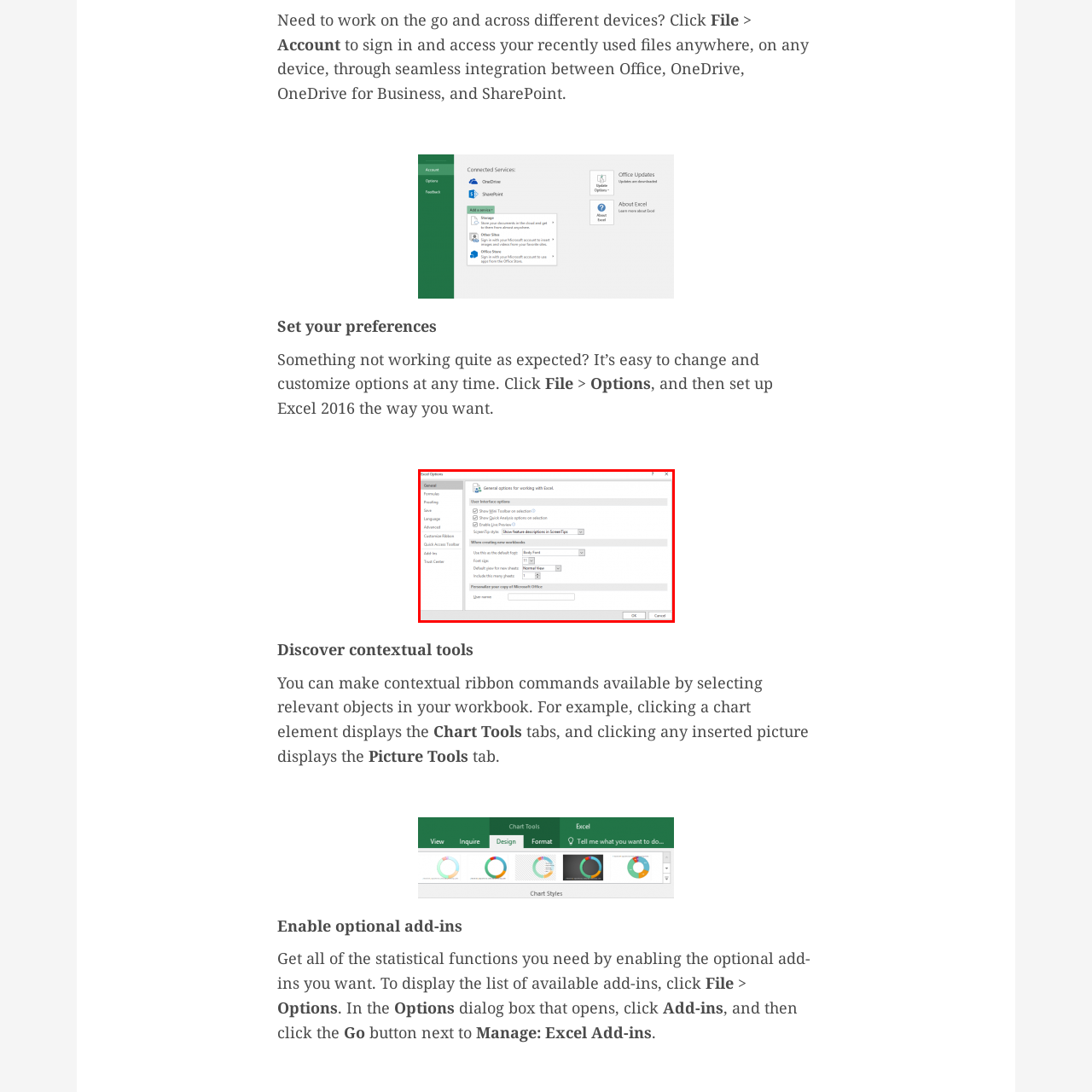Craft a detailed and vivid caption for the image that is highlighted by the red frame.

The image displays the "Excel Options" dialog box, specifically focusing on the "General" settings for working with Microsoft Excel. The dialog includes various user interface options for customization. Users can enable or disable features like the "Show Mini Toolbar on selection" and "Show Quick Analysis options on selection." Additionally, there are settings for configuring the default font and size for new workbooks, as well as the default view format. Below these options, there is a section for personalizing the user's copy of Microsoft Office, where they can input their name. This customizable user interface enhances user experience and accessibility within Excel, allowing users to tailor the application to their preferences.